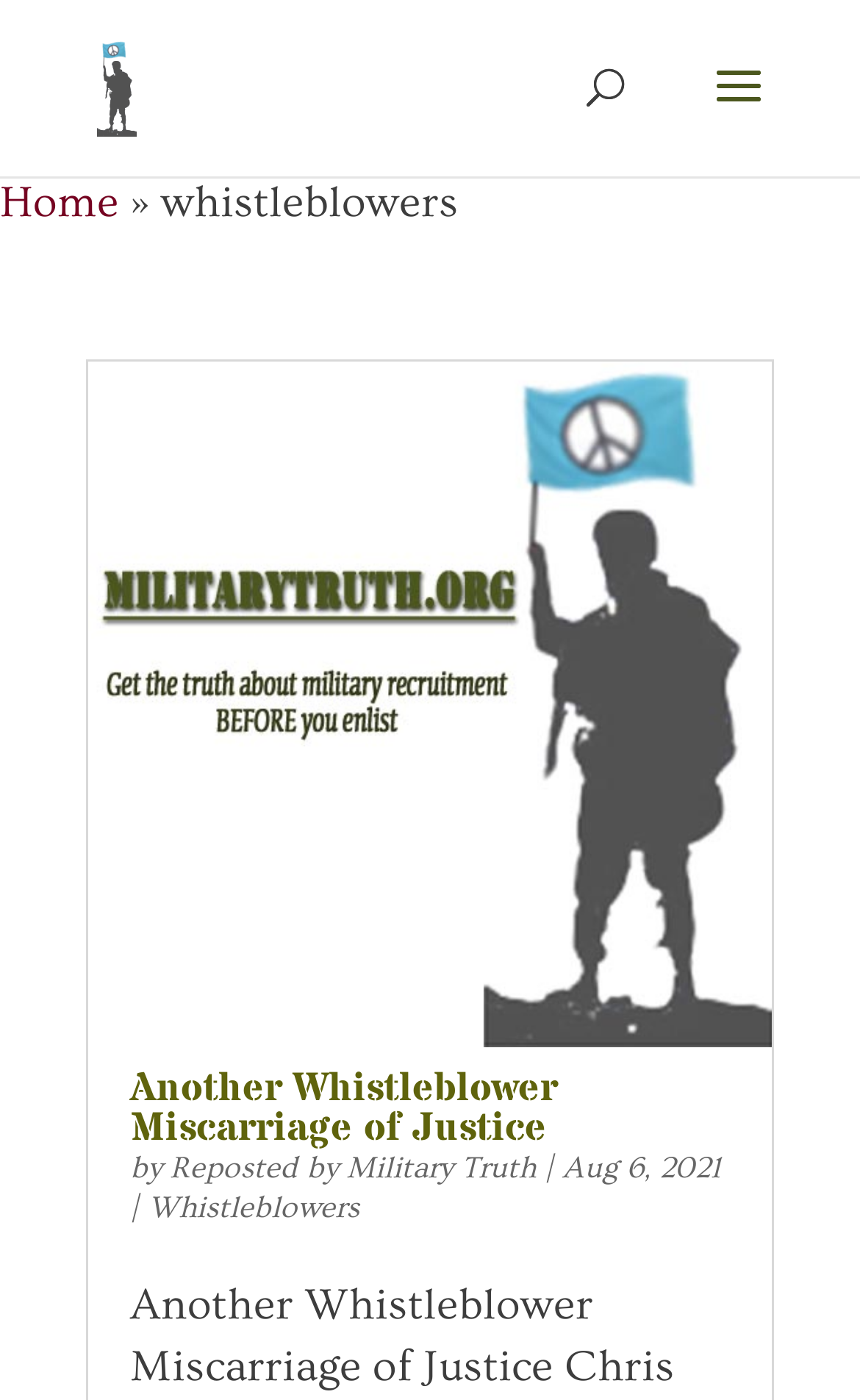Answer the question below with a single word or a brief phrase: 
When was the first article posted?

Aug 6, 2021